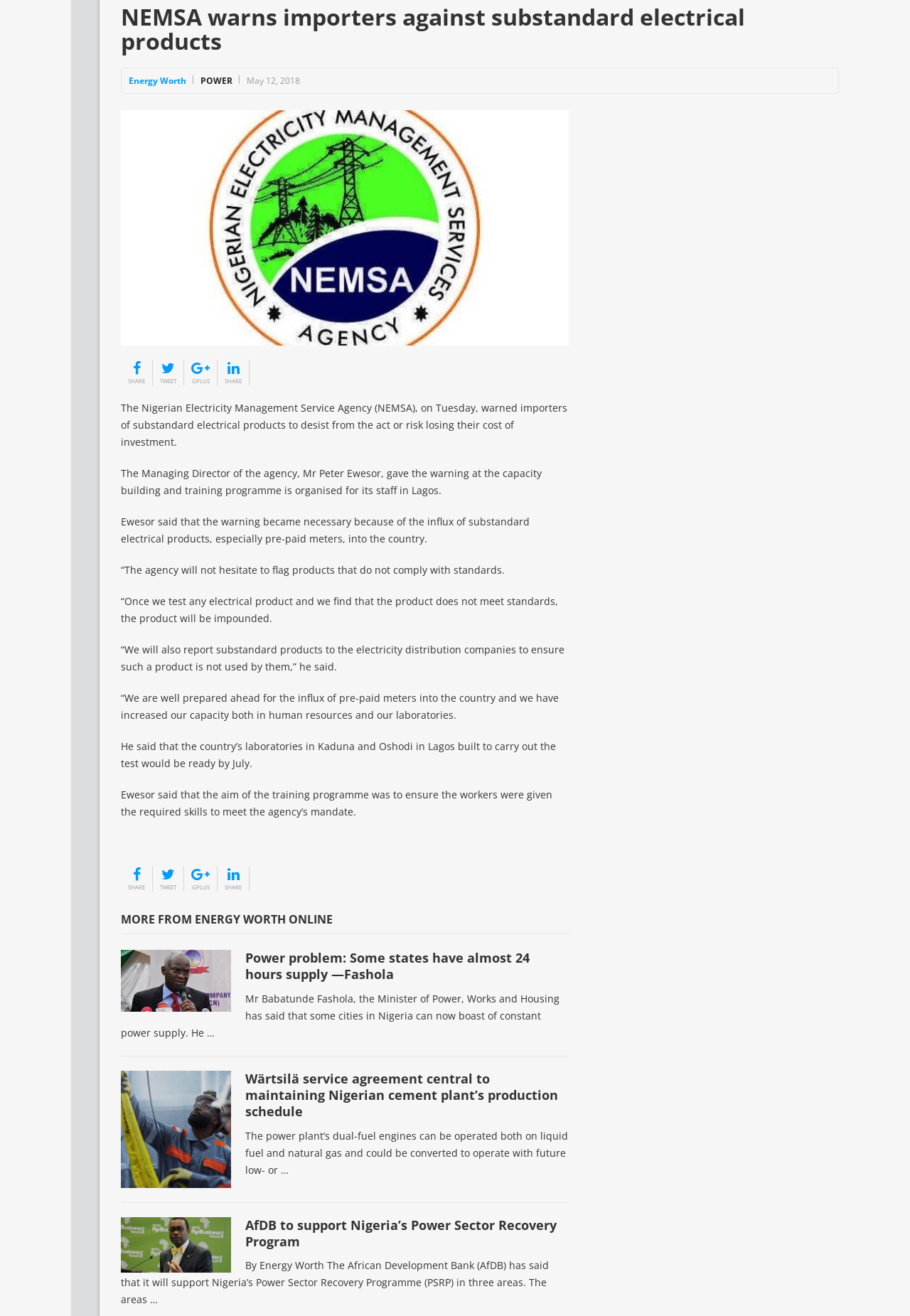Please find the bounding box coordinates (top-left x, top-left y, bottom-right x, bottom-right y) in the screenshot for the UI element described as follows: gplus

[0.21, 0.272, 0.23, 0.293]